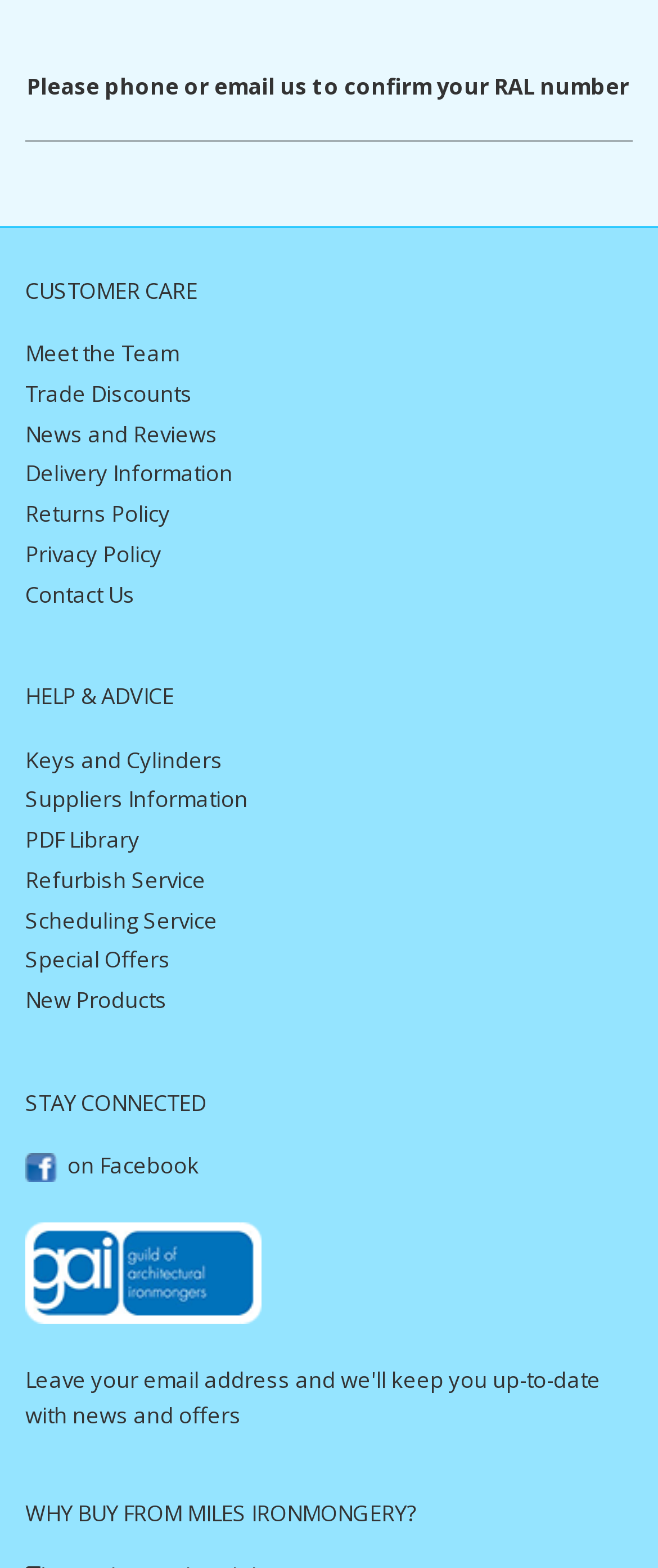Determine the bounding box coordinates of the element's region needed to click to follow the instruction: "Contact the customer care team". Provide these coordinates as four float numbers between 0 and 1, formatted as [left, top, right, bottom].

[0.038, 0.369, 0.205, 0.388]